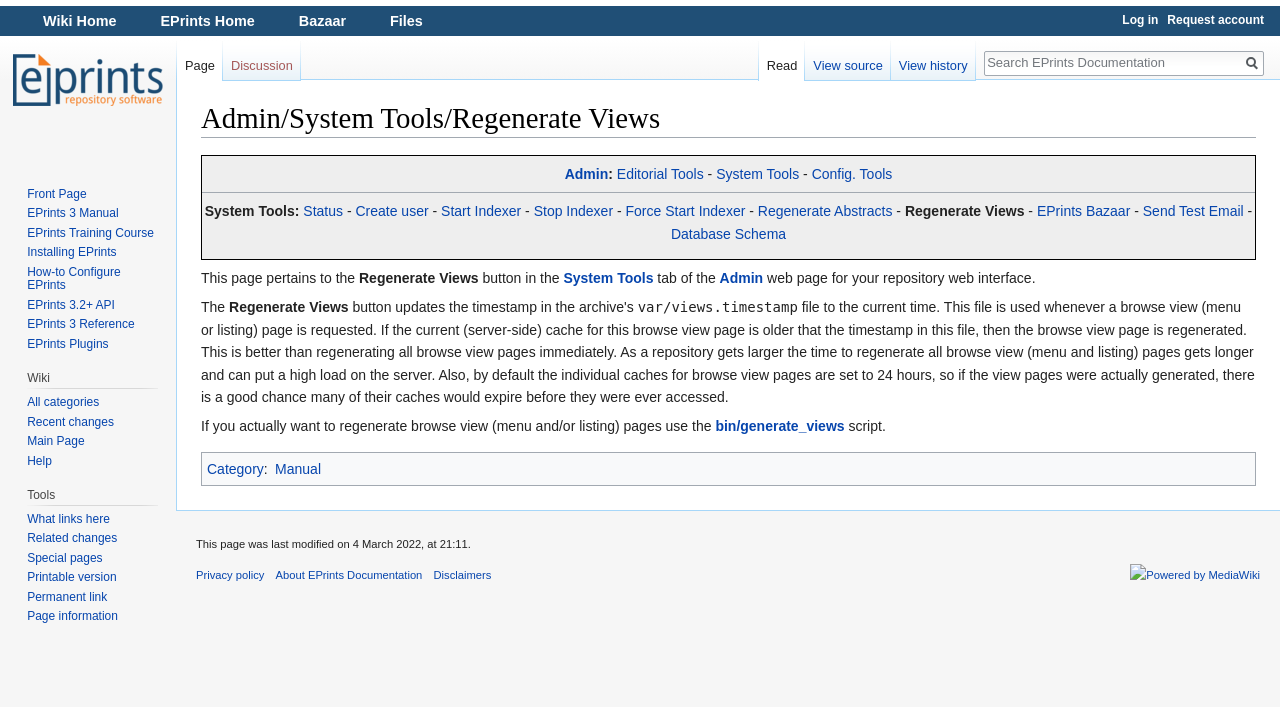Bounding box coordinates should be provided in the format (top-left x, top-left y, bottom-right x, bottom-right y) with all values between 0 and 1. Identify the bounding box for this UI element: Files

[0.305, 0.018, 0.33, 0.041]